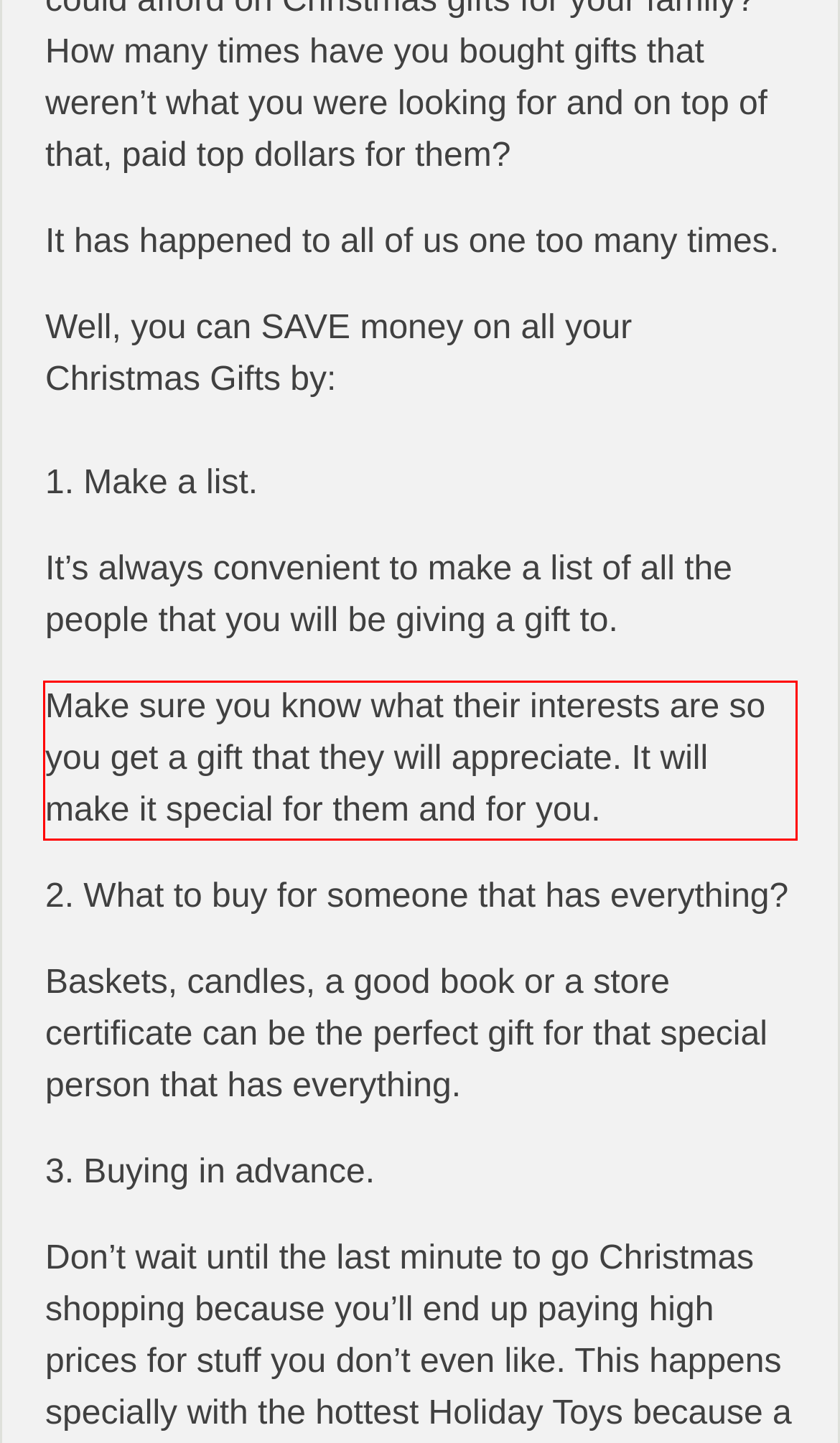Please identify and extract the text from the UI element that is surrounded by a red bounding box in the provided webpage screenshot.

Make sure you know what their interests are so you get a gift that they will appreciate. It will make it special for them and for you.